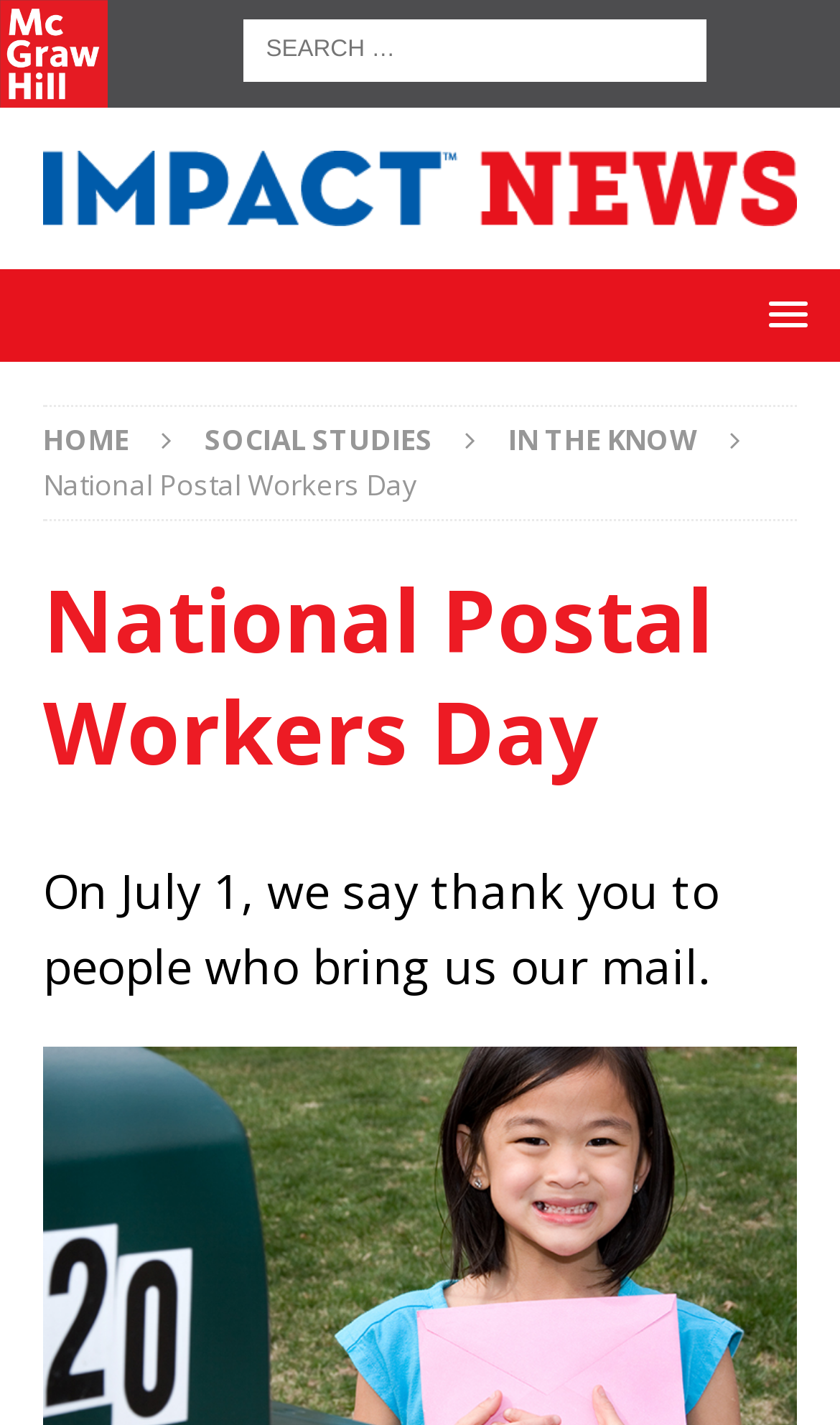What is the purpose of the search box?
Examine the image and provide an in-depth answer to the question.

The search box is labeled as 'Search for:' and is located at the top of the webpage, indicating that its purpose is to allow users to search for specific content within the webpage.